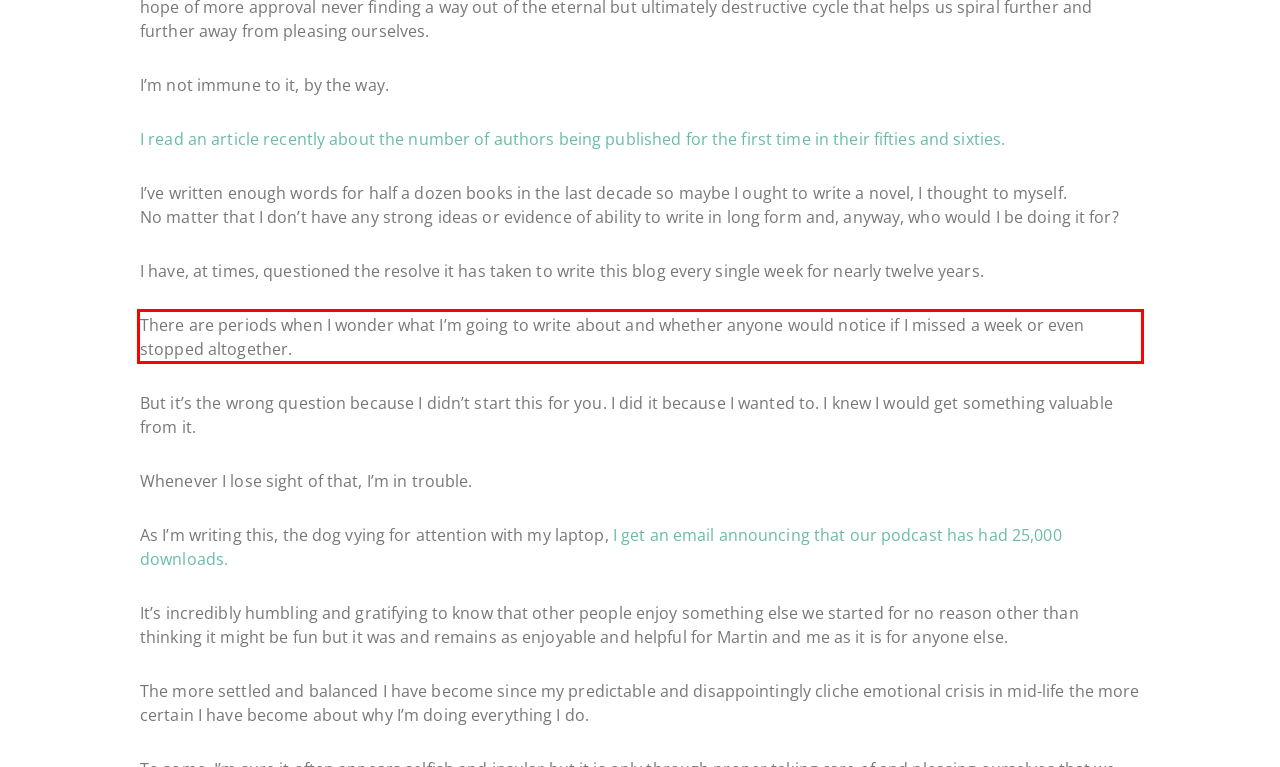Please look at the screenshot provided and find the red bounding box. Extract the text content contained within this bounding box.

There are periods when I wonder what I’m going to write about and whether anyone would notice if I missed a week or even stopped altogether.